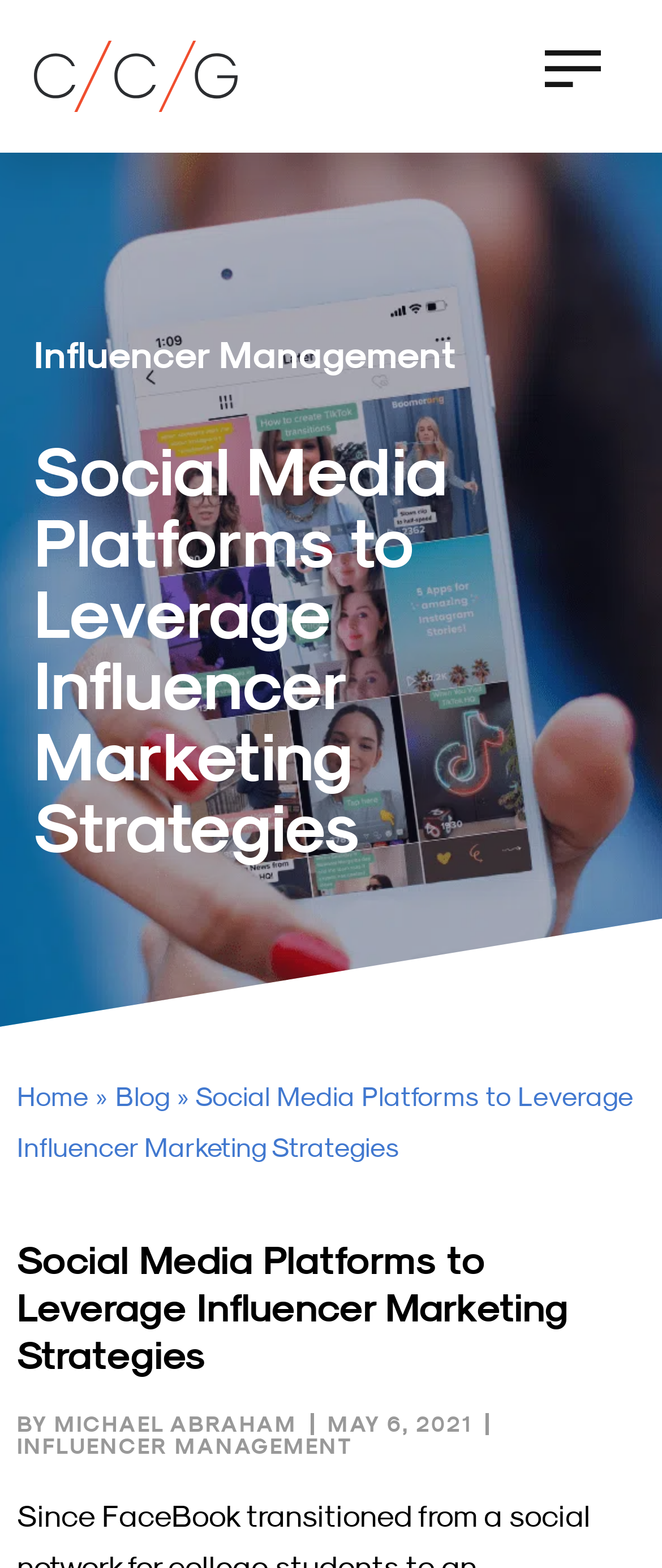What is the category of the article?
Using the details shown in the screenshot, provide a comprehensive answer to the question.

By looking at the link element with the text 'INFLUENCER MANAGEMENT', I can determine that this is the category of the article.